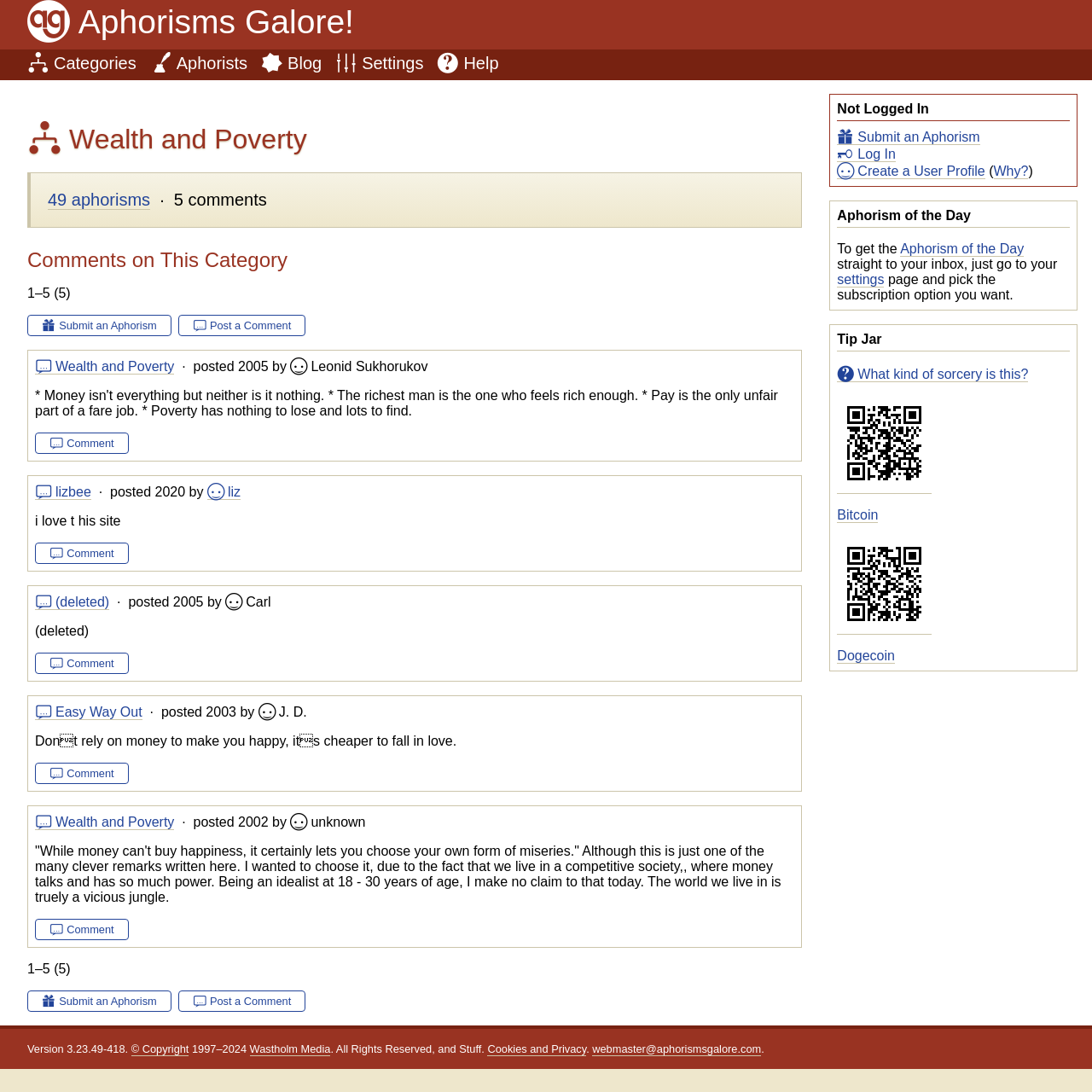Locate the bounding box coordinates of the element's region that should be clicked to carry out the following instruction: "View the 'Aphorism of the Day'". The coordinates need to be four float numbers between 0 and 1, i.e., [left, top, right, bottom].

[0.824, 0.221, 0.938, 0.235]